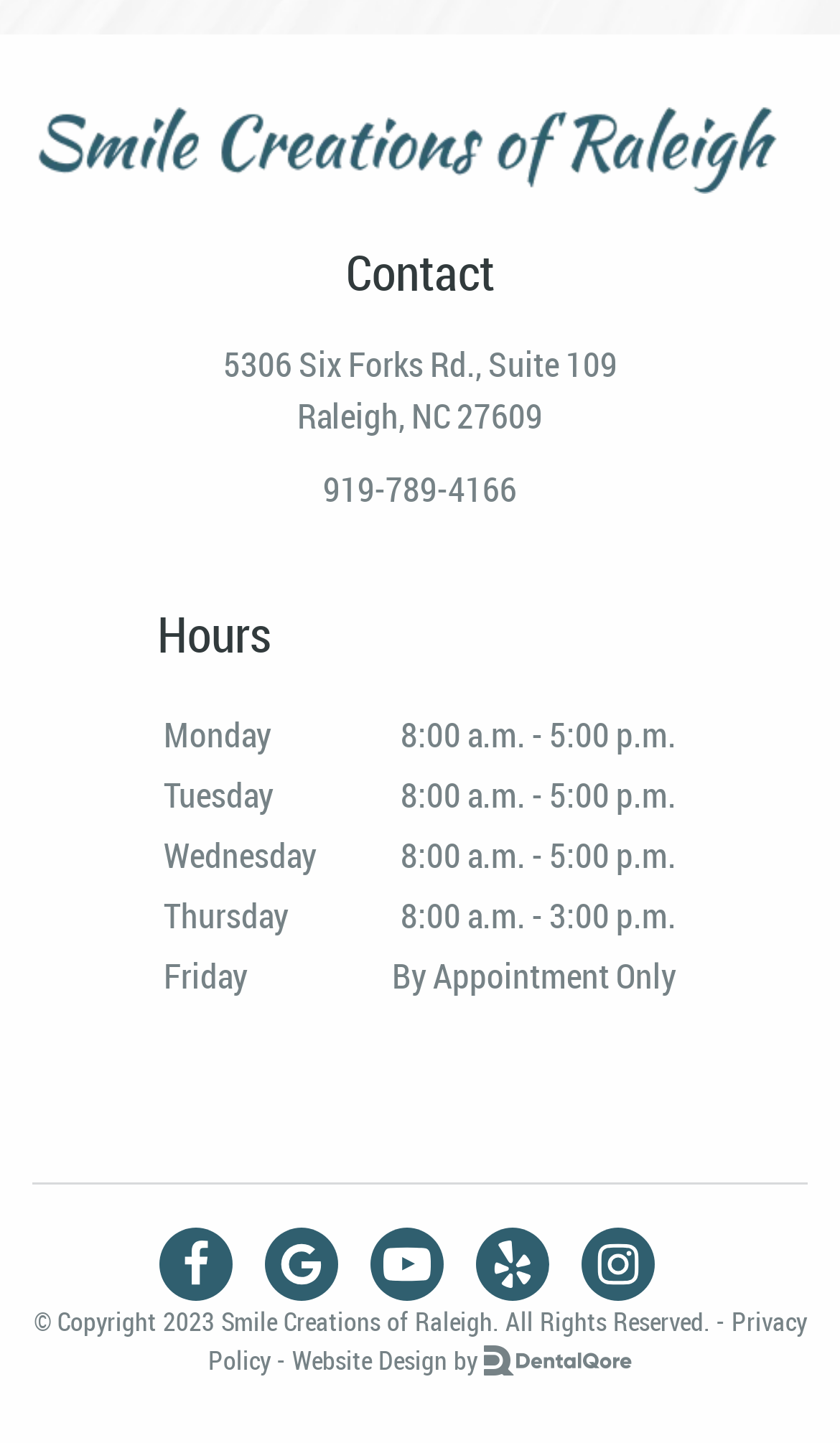Please find and report the bounding box coordinates of the element to click in order to perform the following action: "Click the logo". The coordinates should be expressed as four float numbers between 0 and 1, in the format [left, top, right, bottom].

[0.038, 0.069, 0.962, 0.143]